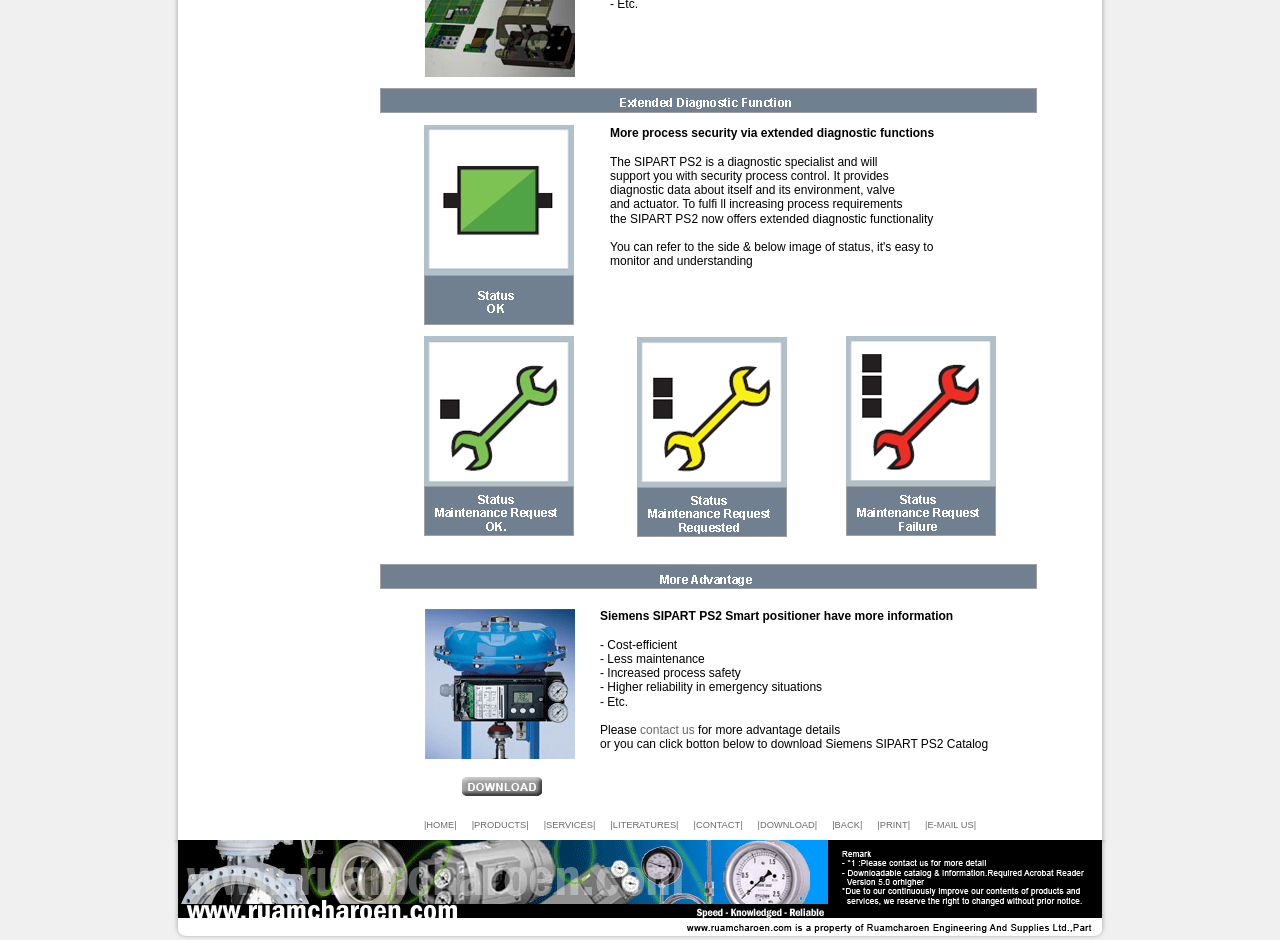Locate the bounding box of the user interface element based on this description: "alt="Download Catalog" title="Download Catalog"".

[0.361, 0.835, 0.423, 0.85]